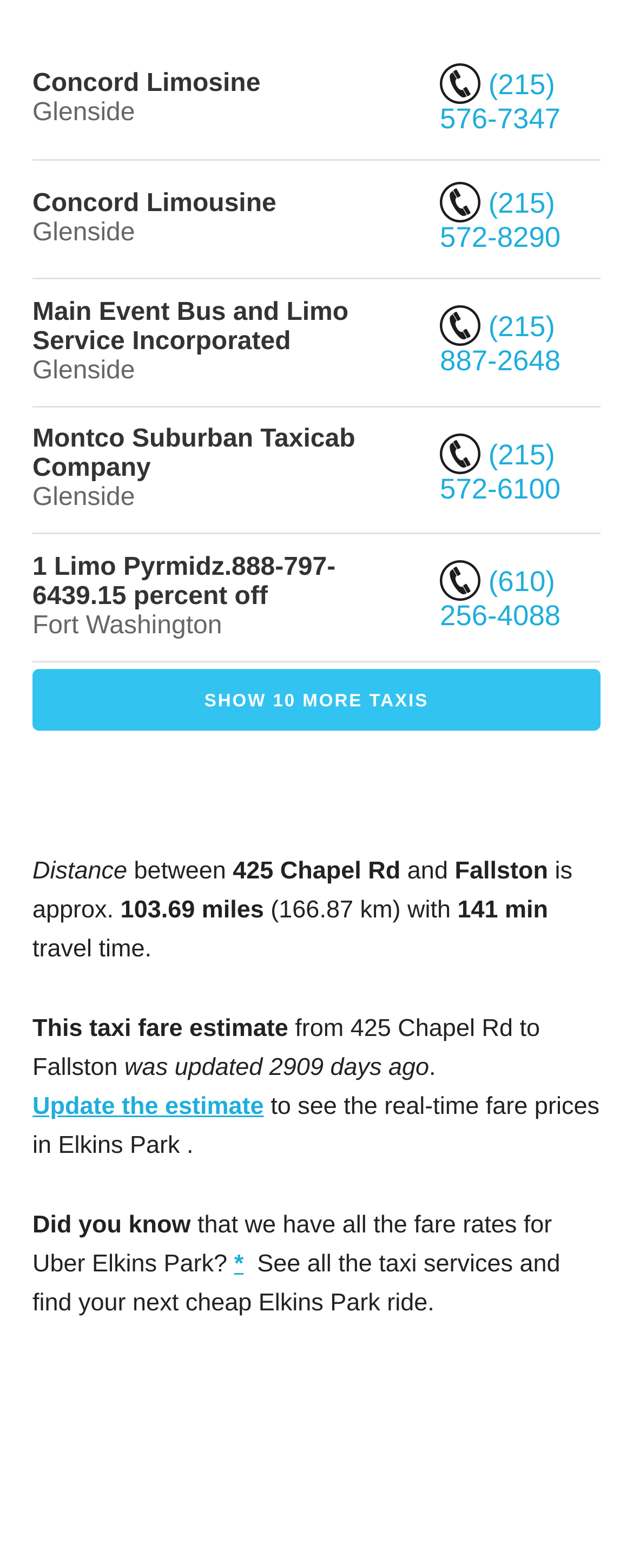How many days ago was the taxi fare estimate updated?
Give a detailed explanation using the information visible in the image.

I looked at the text below the table and found the information about when the taxi fare estimate was updated, which was 2909 days ago.